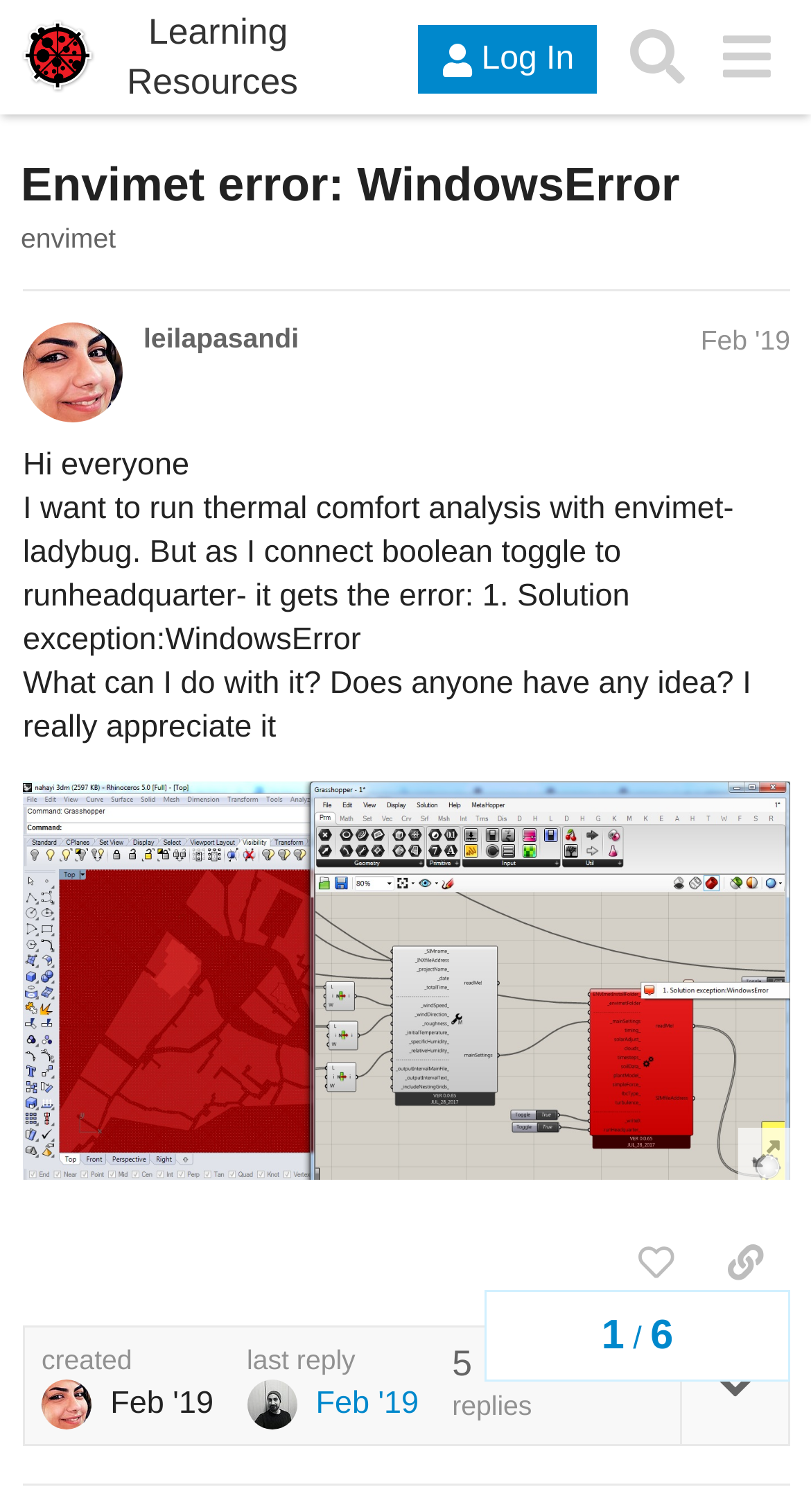Can you identify and provide the main heading of the webpage?

Envimet error: WindowsError